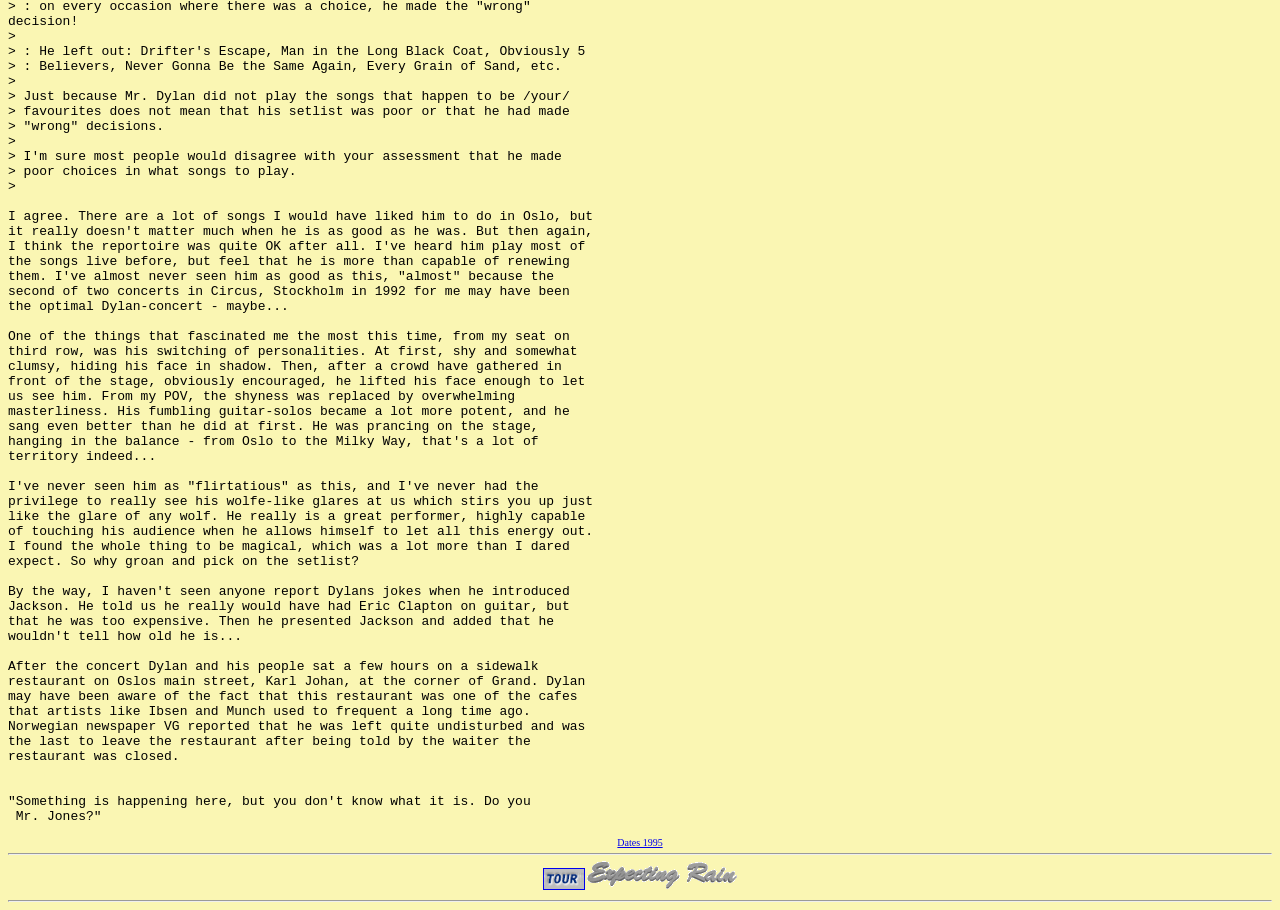Please answer the following question using a single word or phrase: 
Is the second link from the left an image link?

Yes